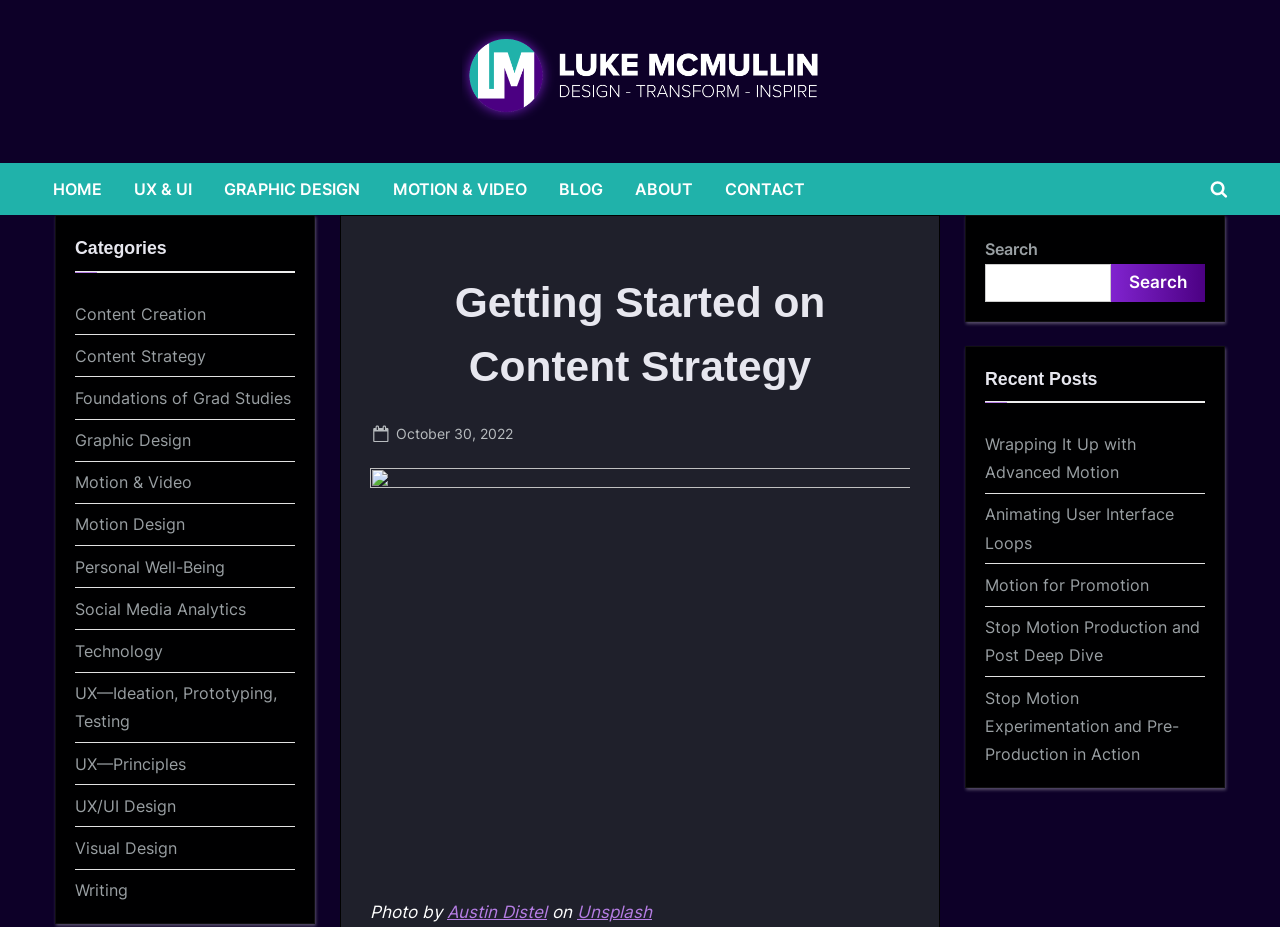Describe every aspect of the webpage comprehensively.

This webpage is about Luke McMullin, an interactive designer, and his content strategy. At the top, there is a logo and a link to his name, "Luke McMullin: Interactive Designer", which is also an image. Below this, there is a primary navigation menu with links to "HOME", "UX & UI", "GRAPHIC DESIGN", "MOTION & VIDEO", "BLOG", "ABOUT", and "CONTACT". 

To the right of the navigation menu, there is a search form with a toggle button and a search box. Below the search form, there is a heading "Recent Posts" followed by links to several recent blog posts, including "Wrapping It Up with Advanced Motion", "Animating User Interface Loops", and others.

On the left side of the page, there is a heading "Categories" followed by a list of links to various categories, such as "Content Creation", "Content Strategy", "Foundations of Grad Studies", and others.

In the main content area, there is a heading "Getting Started on Content Strategy" followed by a link to the post date, "Posted on October 30, 2022". Below this, there is a figure, likely an image, with a caption "Photo by Austin Distel on Unsplash".